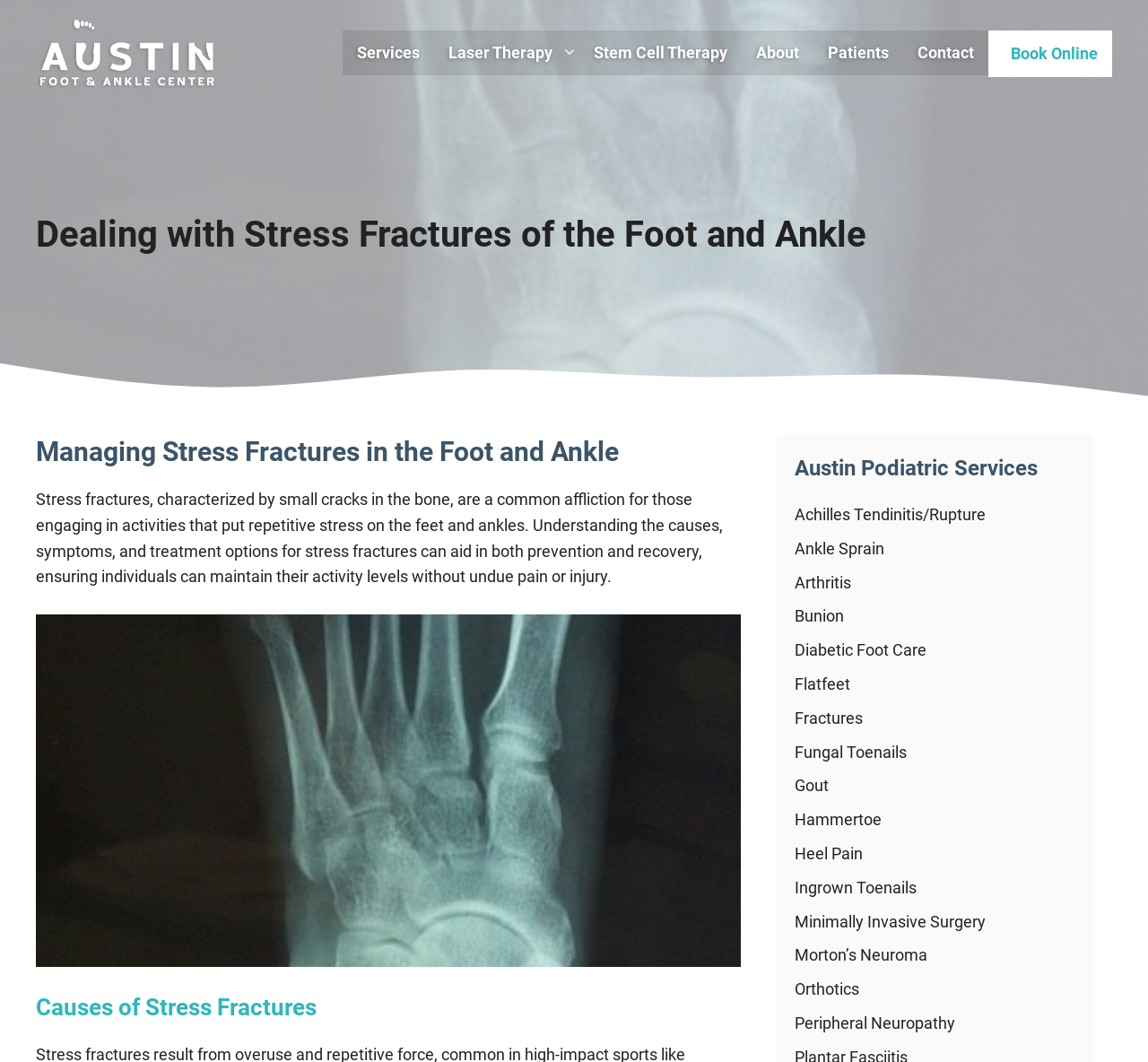Locate the bounding box coordinates of the area where you should click to accomplish the instruction: "Click the 'Book Online' button".

[0.861, 0.029, 0.969, 0.073]